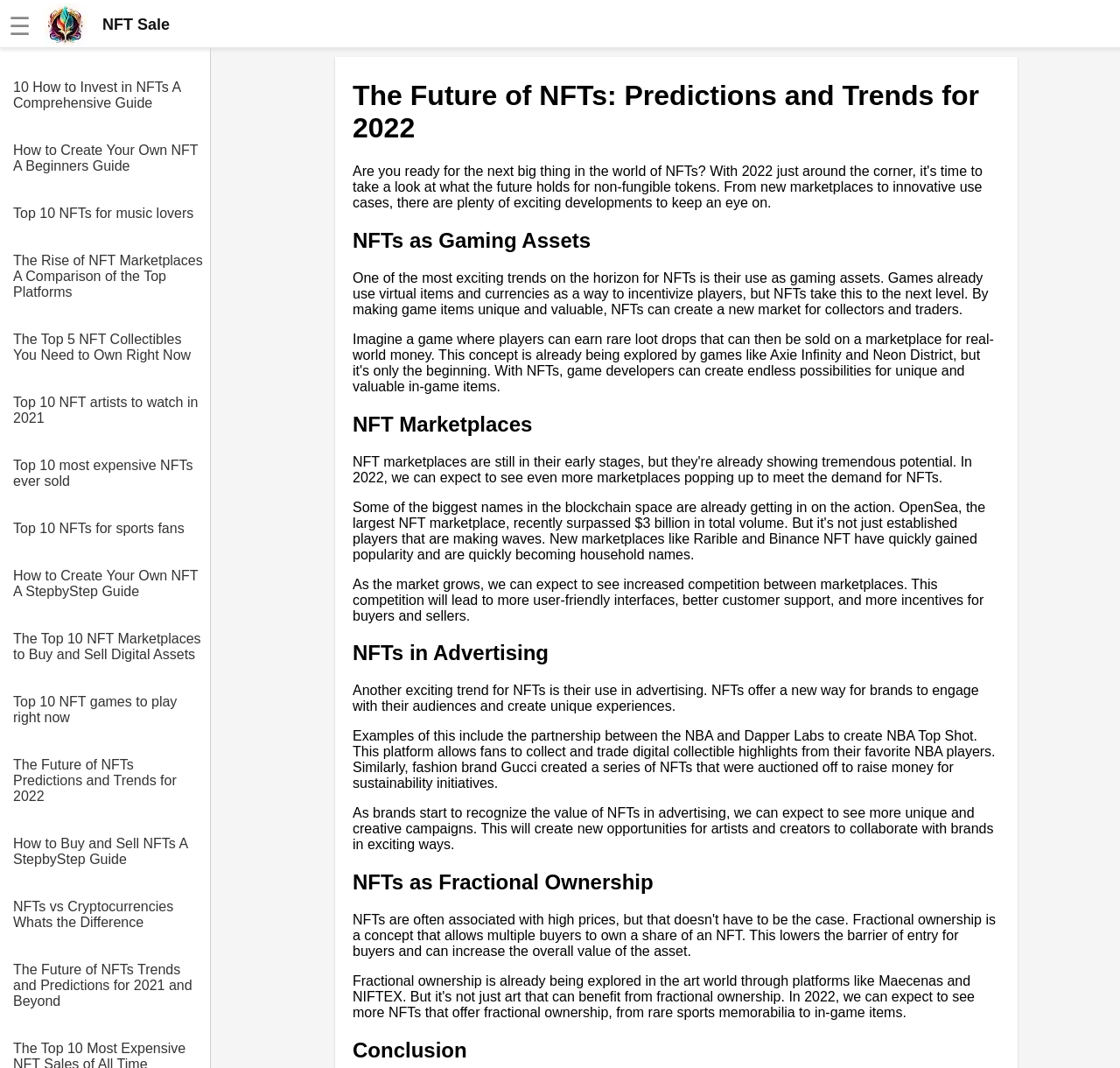Please find and provide the title of the webpage.

The Future of NFTs: Predictions and Trends for 2022